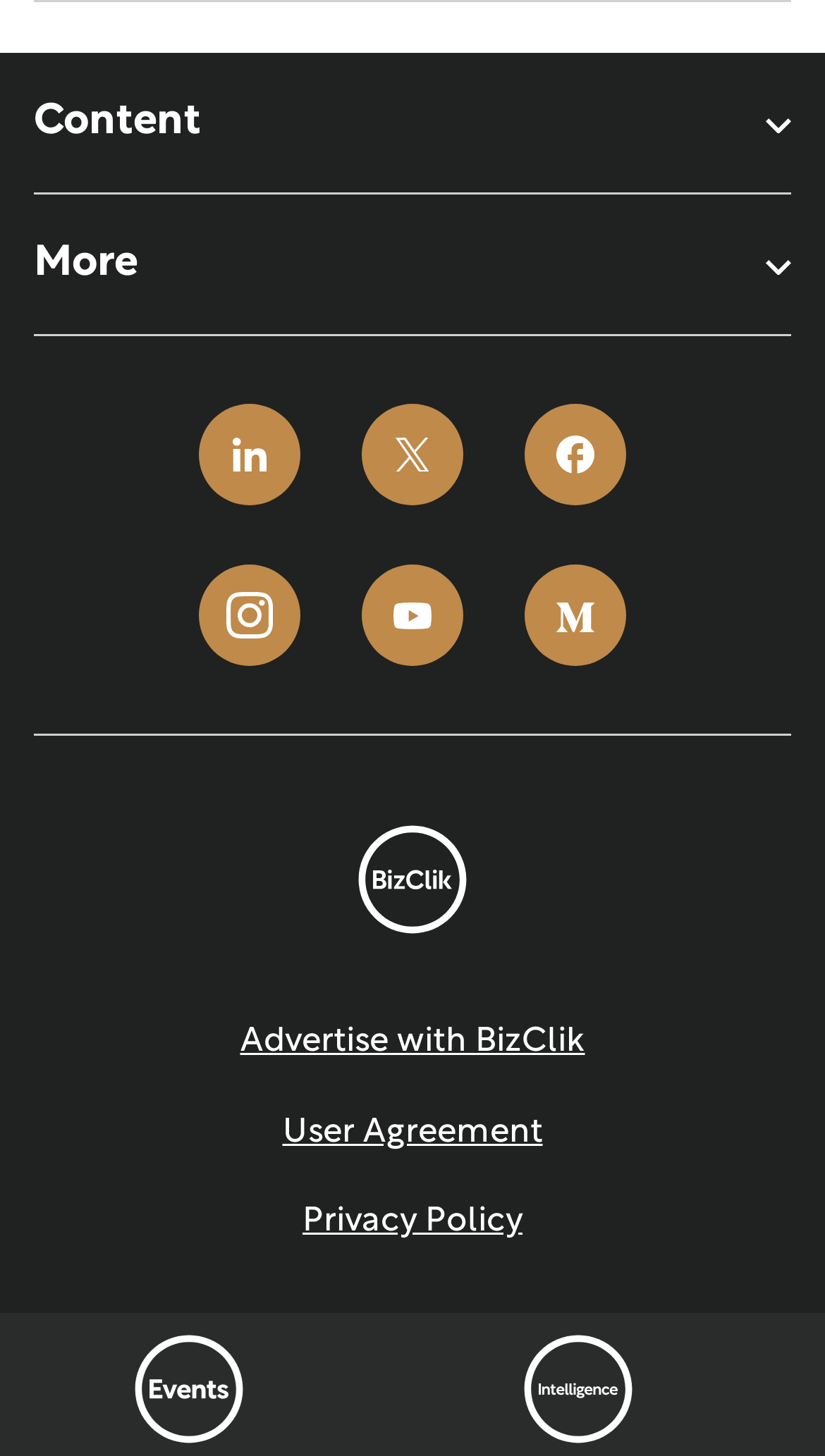Identify the bounding box coordinates of the region I need to click to complete this instruction: "Click the More button".

[0.041, 0.148, 0.959, 0.215]